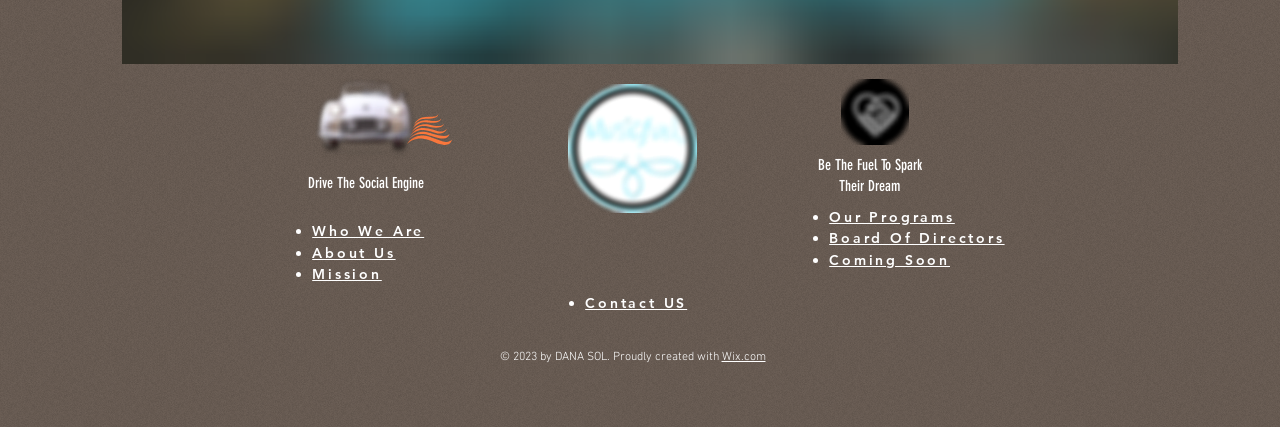Determine the bounding box coordinates of the target area to click to execute the following instruction: "View 'Who We Are' page."

[0.244, 0.525, 0.331, 0.565]